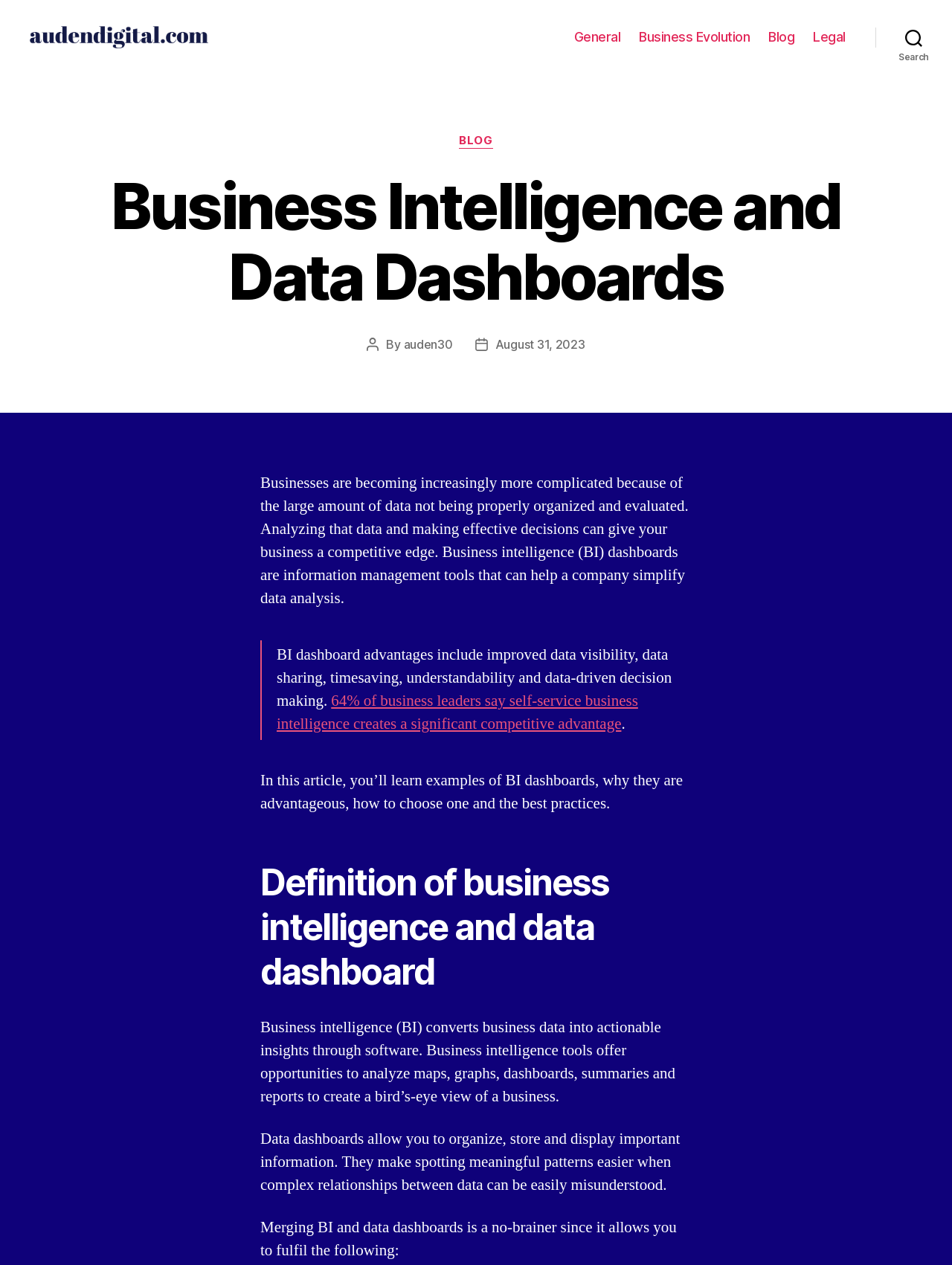Locate the bounding box coordinates of the area that needs to be clicked to fulfill the following instruction: "Click the Auden Digital logo". The coordinates should be in the format of four float numbers between 0 and 1, namely [left, top, right, bottom].

[0.031, 0.02, 0.219, 0.038]